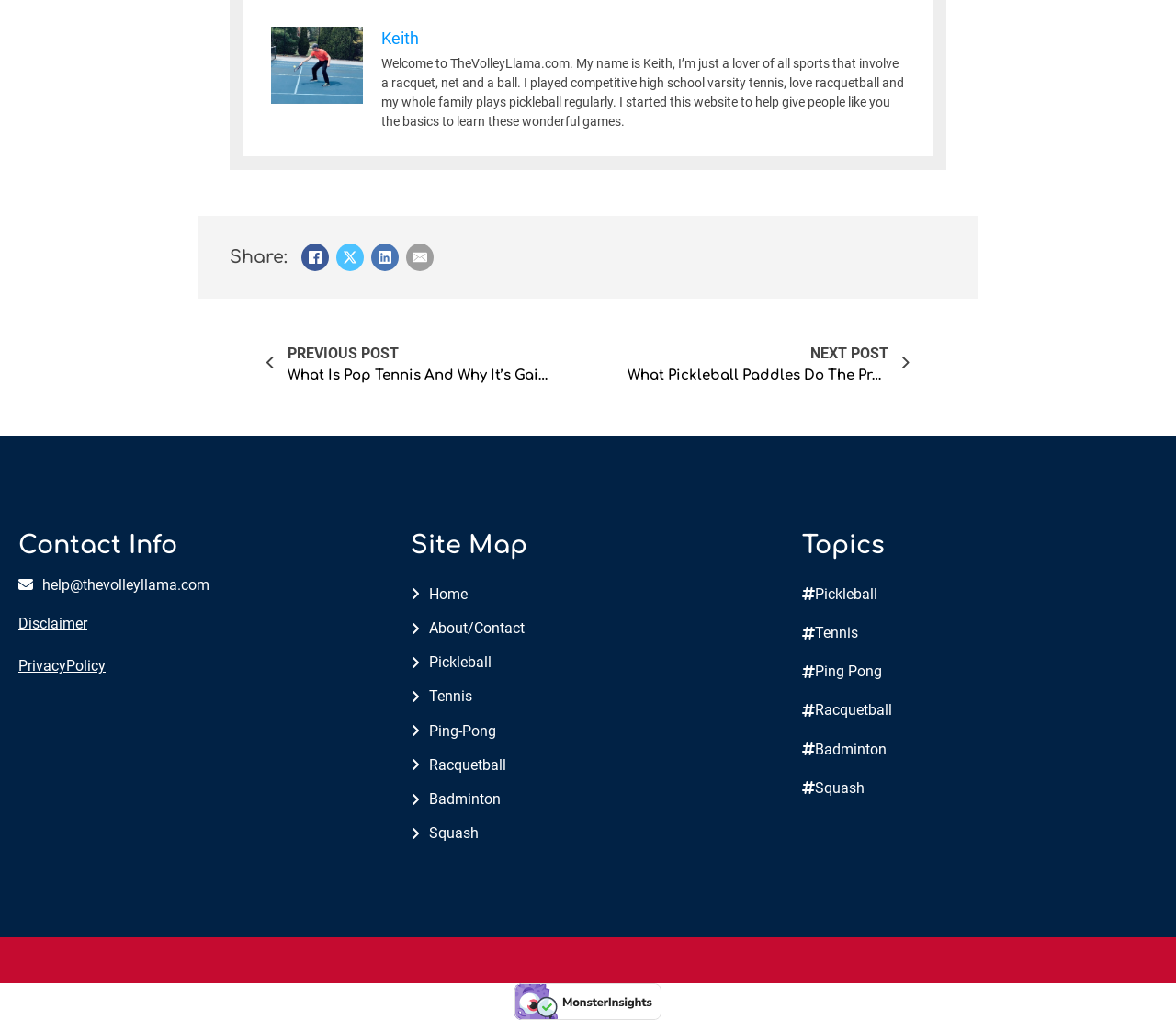Please find the bounding box coordinates of the clickable region needed to complete the following instruction: "Read the previous post about Pop Tennis". The bounding box coordinates must consist of four float numbers between 0 and 1, i.e., [left, top, right, bottom].

[0.168, 0.329, 0.467, 0.383]